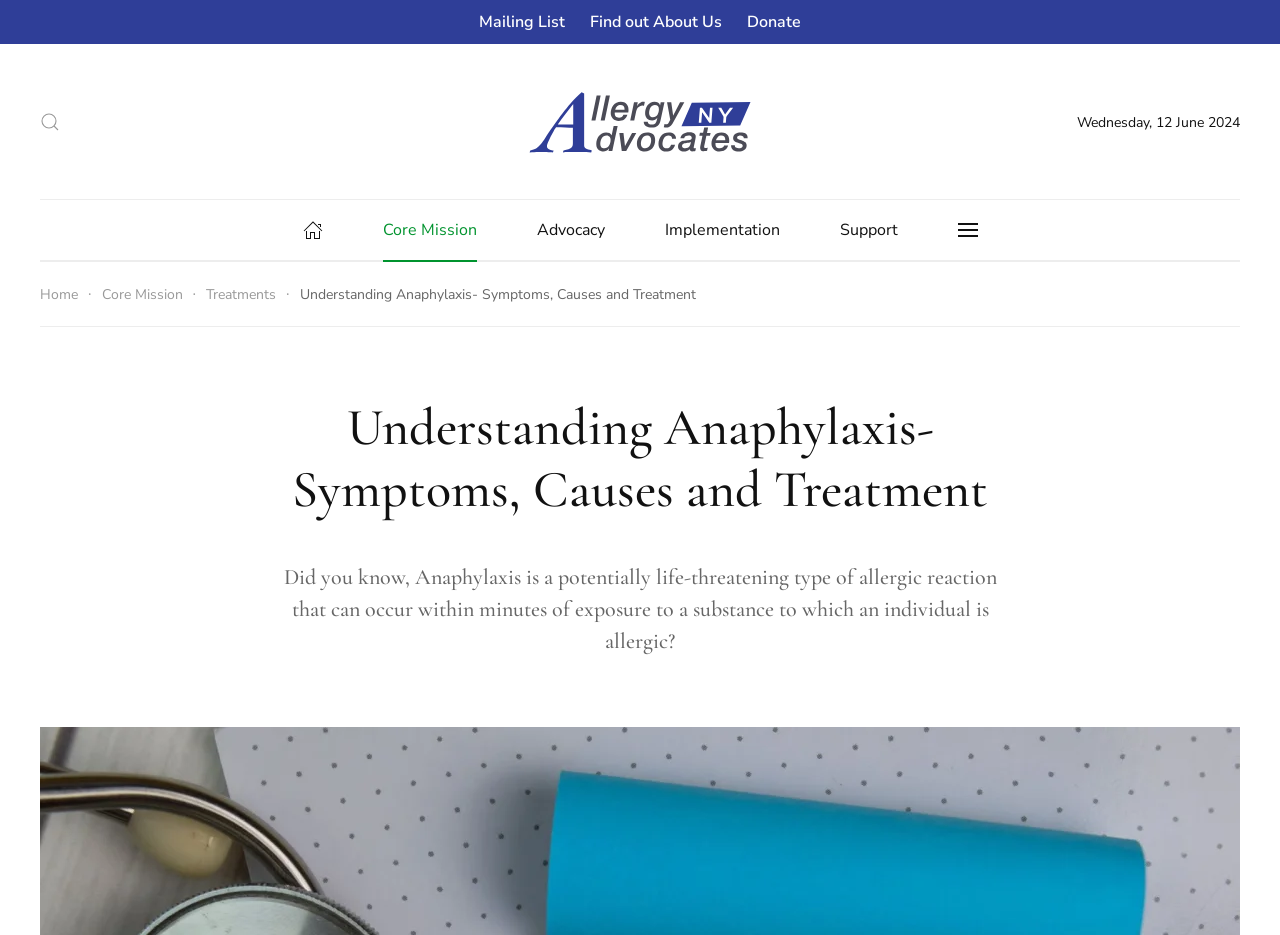What is the organization's name?
Answer the question with a thorough and detailed explanation.

I found the organization's name by looking at the image element on the webpage, which displays the logo and name 'Allergy Advocates NY'.